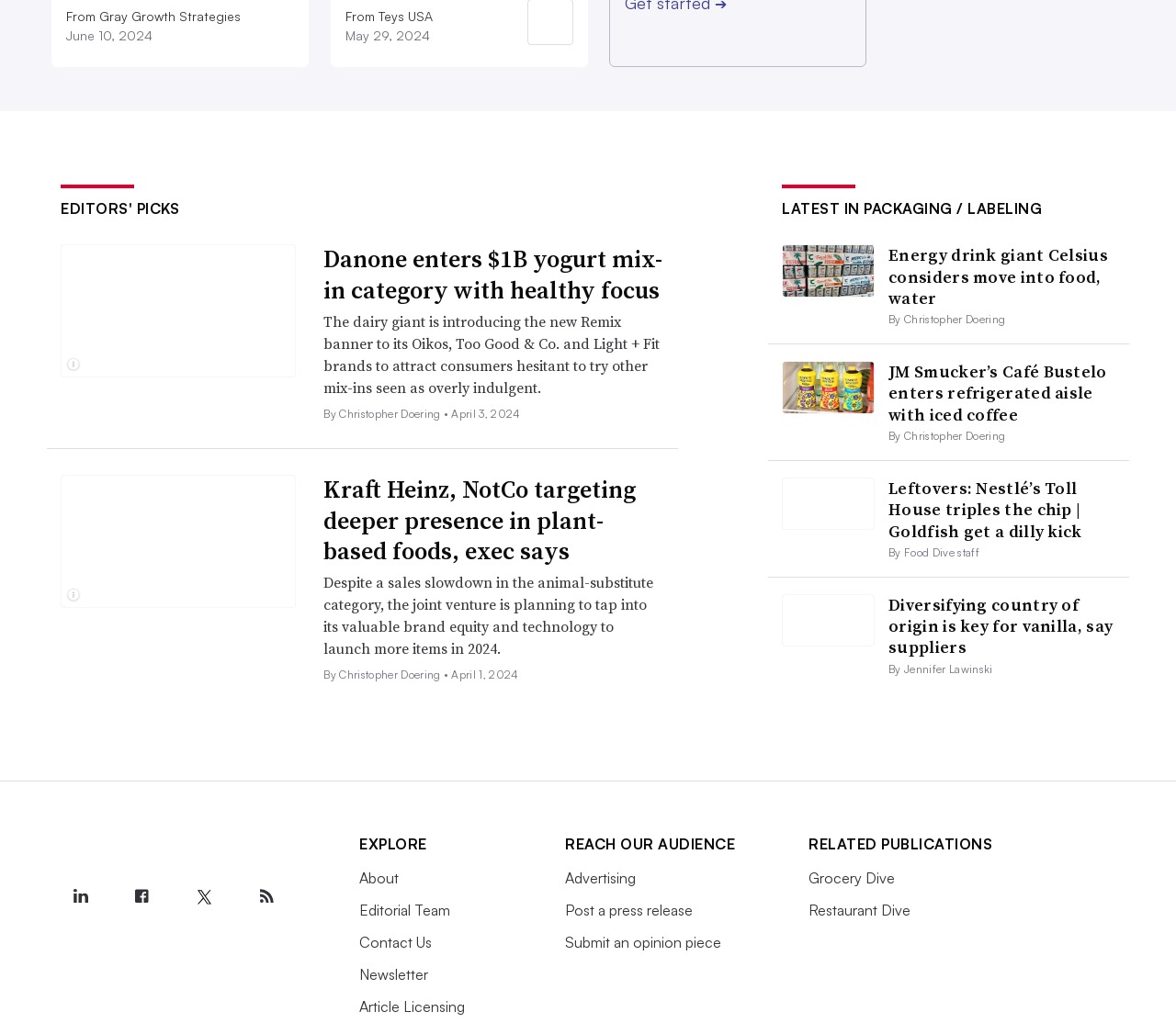Please find the bounding box coordinates in the format (top-left x, top-left y, bottom-right x, bottom-right y) for the given element description. Ensure the coordinates are floating point numbers between 0 and 1. Description: About

[0.306, 0.849, 0.339, 0.867]